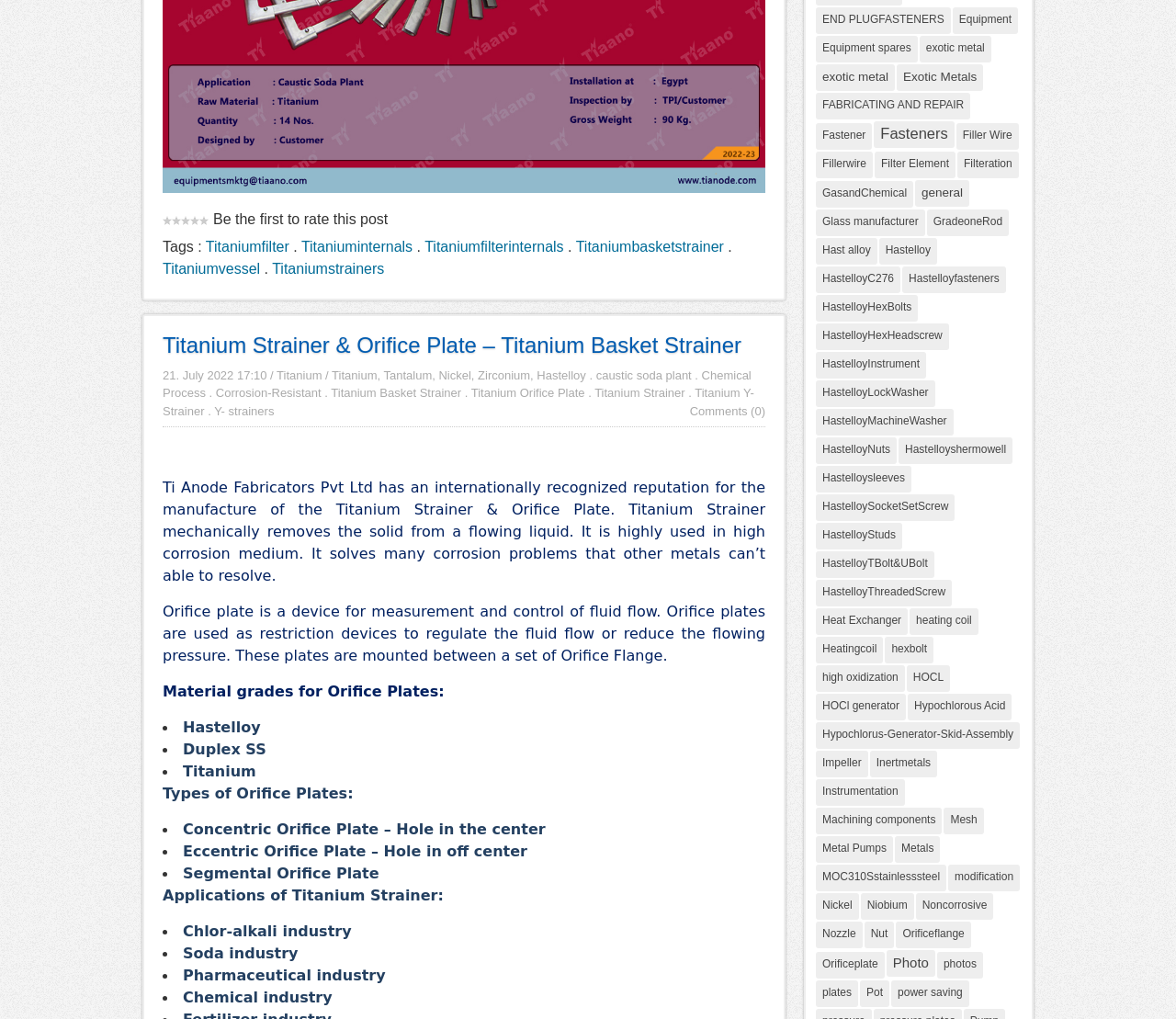Find the bounding box coordinates of the clickable element required to execute the following instruction: "View Titanium Strainer & Orifice Plate details". Provide the coordinates as four float numbers between 0 and 1, i.e., [left, top, right, bottom].

[0.138, 0.326, 0.63, 0.351]